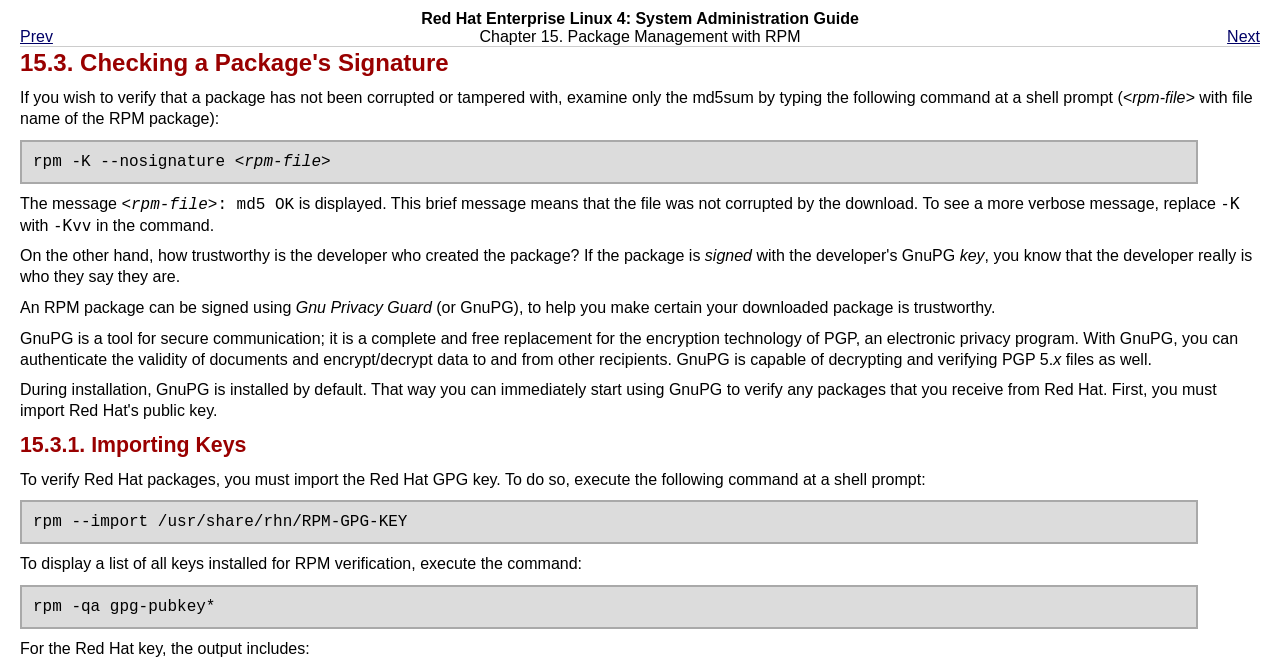From the webpage screenshot, predict the bounding box of the UI element that matches this description: "15.3. Checking a Package's Signature".

[0.016, 0.074, 0.35, 0.115]